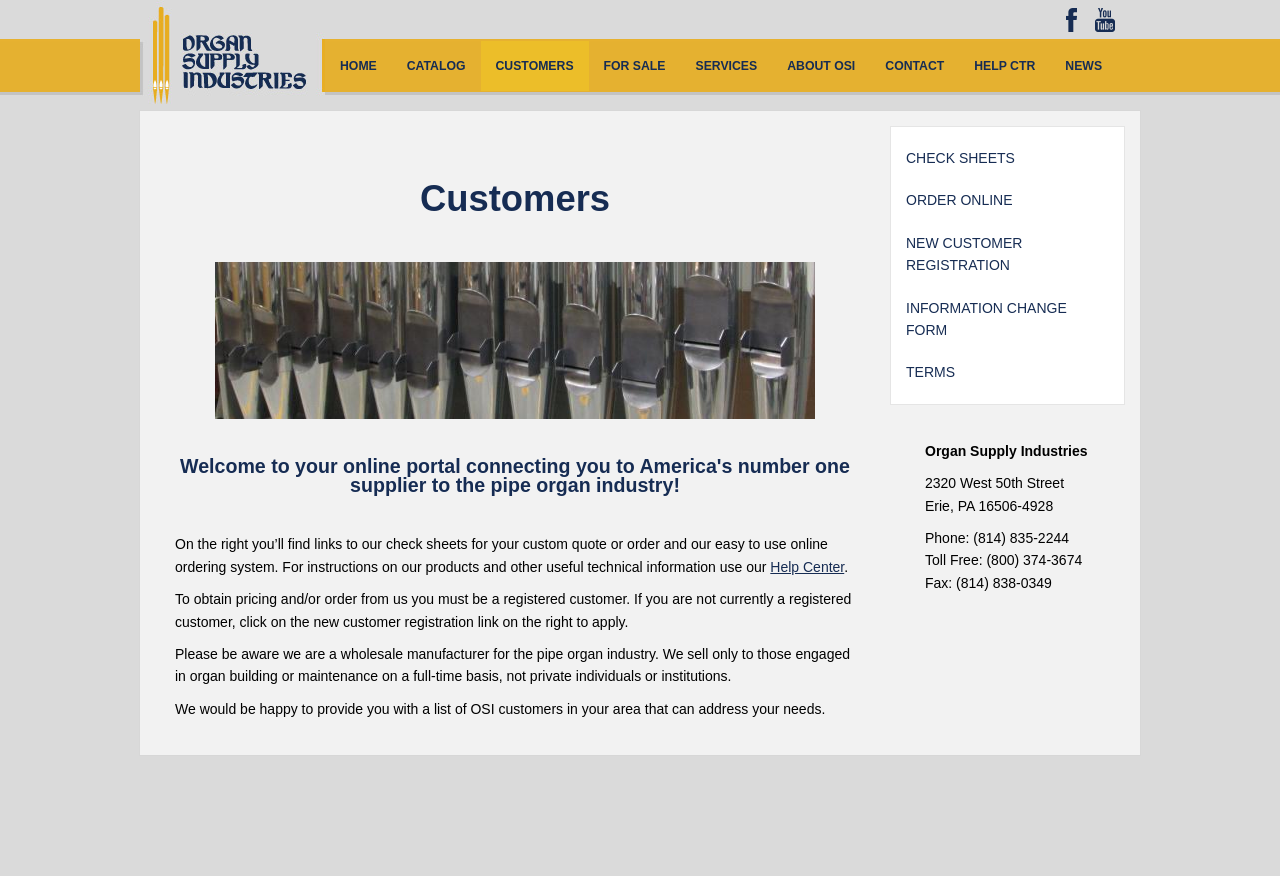Kindly respond to the following question with a single word or a brief phrase: 
What is the phone number of the company?

(814) 835-2244